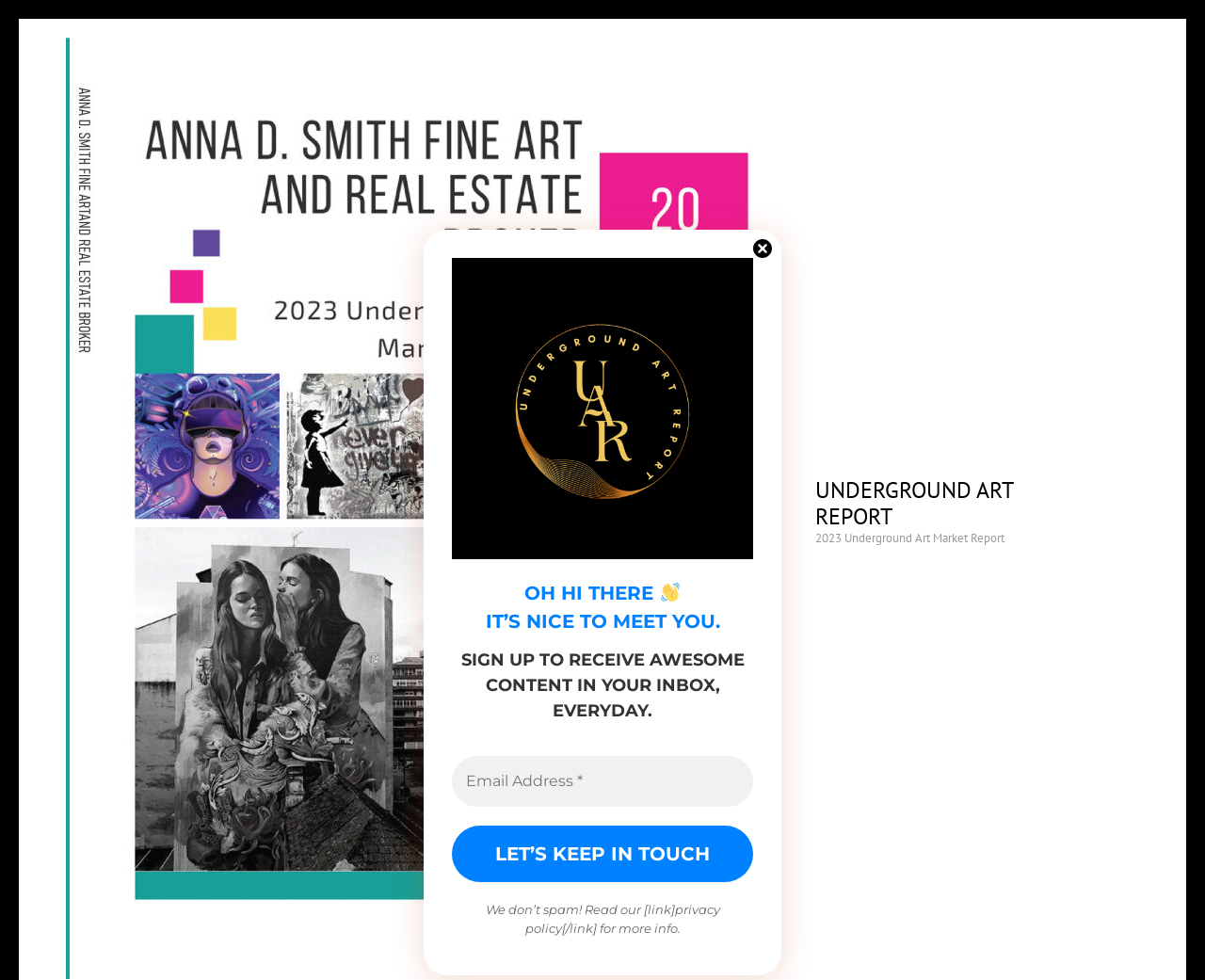Please study the image and answer the question comprehensively:
What is the purpose of the textbox?

I found the answer by examining the textbox element with the bounding box coordinates [0.375, 0.771, 0.625, 0.823], which has a label 'Email Address *' and is required to be filled in.